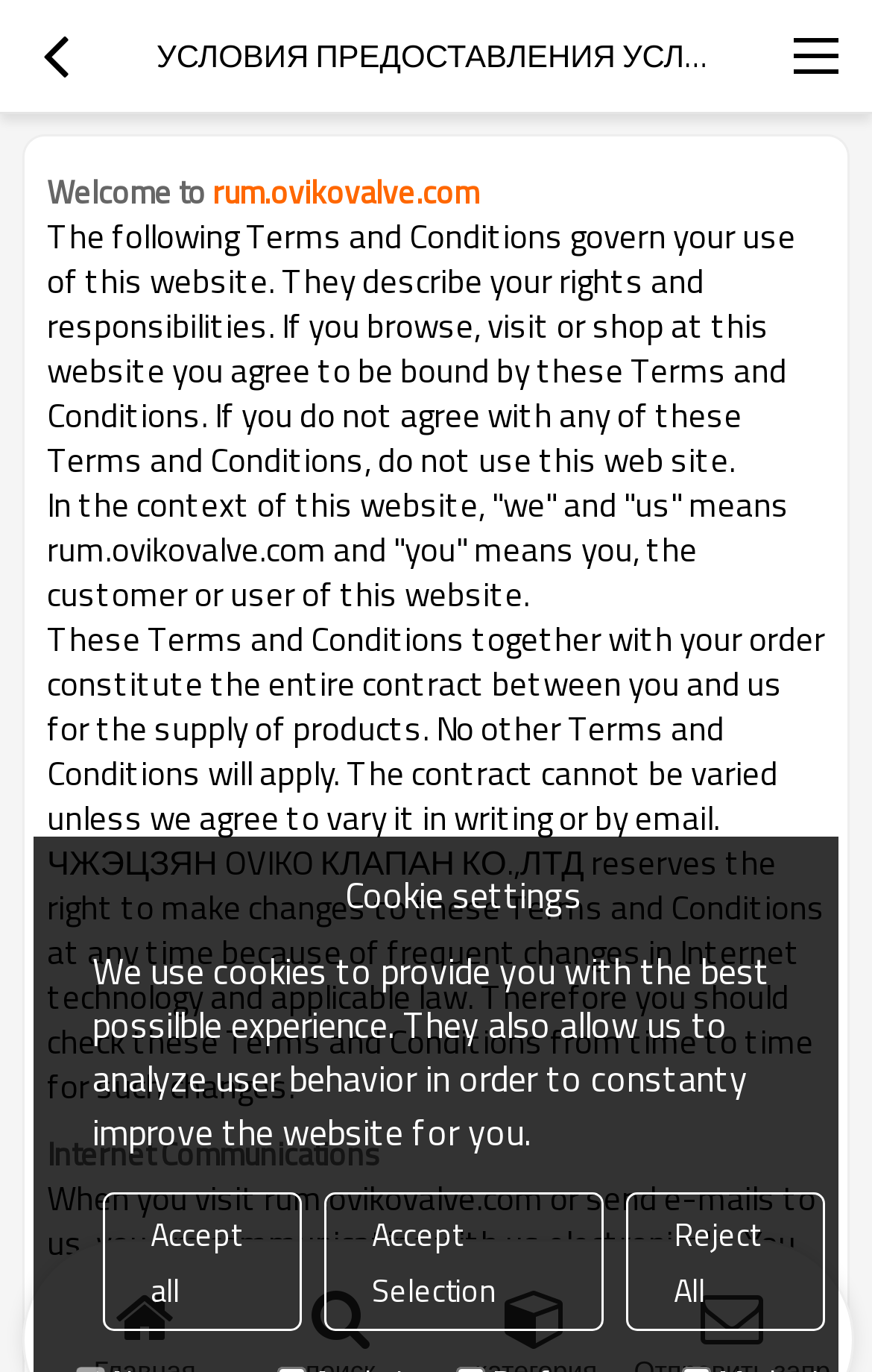Please answer the following question using a single word or phrase: 
What constitutes the entire contract between the user and the website?

Terms and Conditions and order